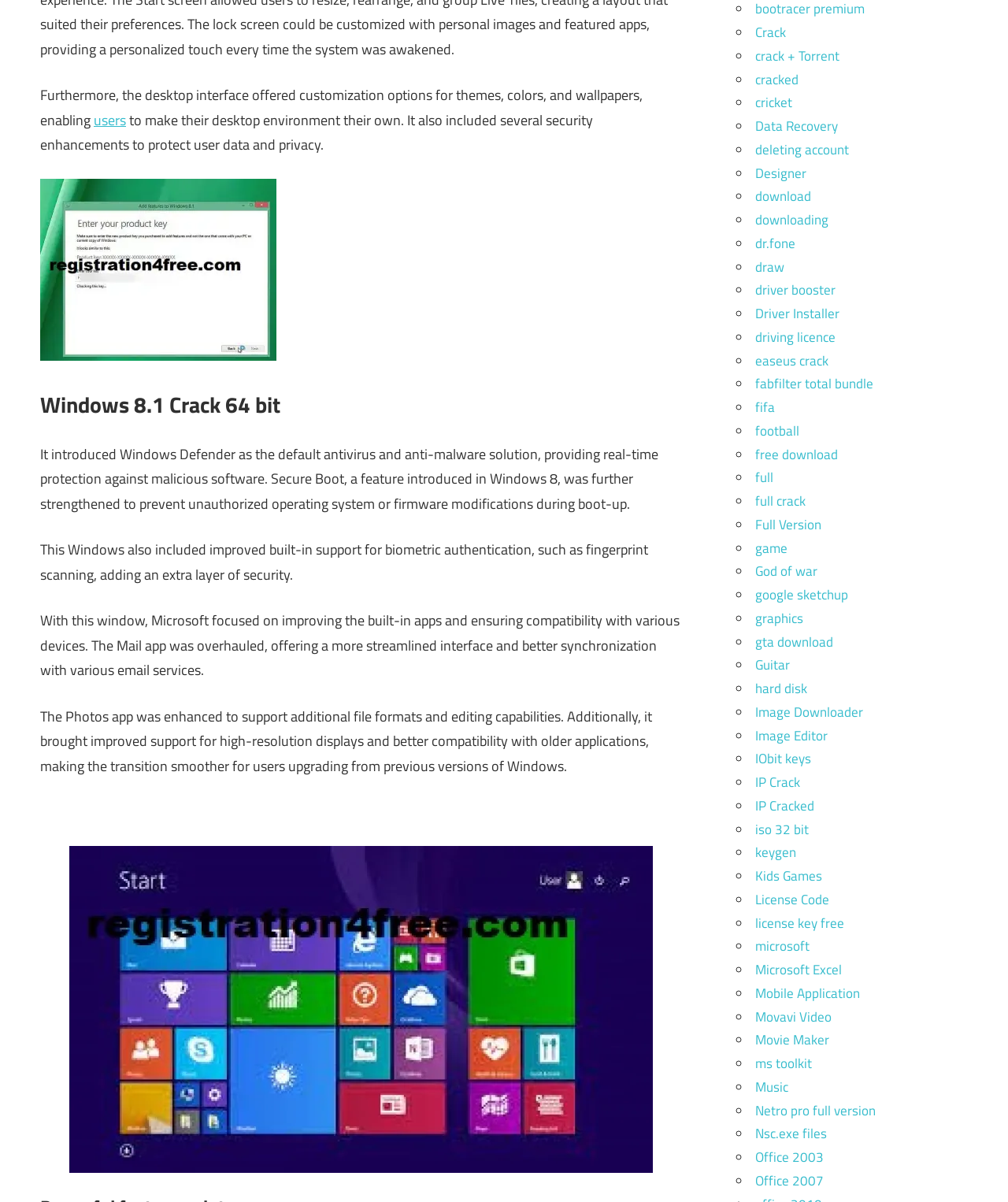Analyze the image and provide a detailed answer to the question: What is the purpose of the Photos app in Windows 8.1?

The webpage mentions that the Photos app in Windows 8.1 was enhanced to support additional file formats and editing capabilities, making it more functional and user-friendly.